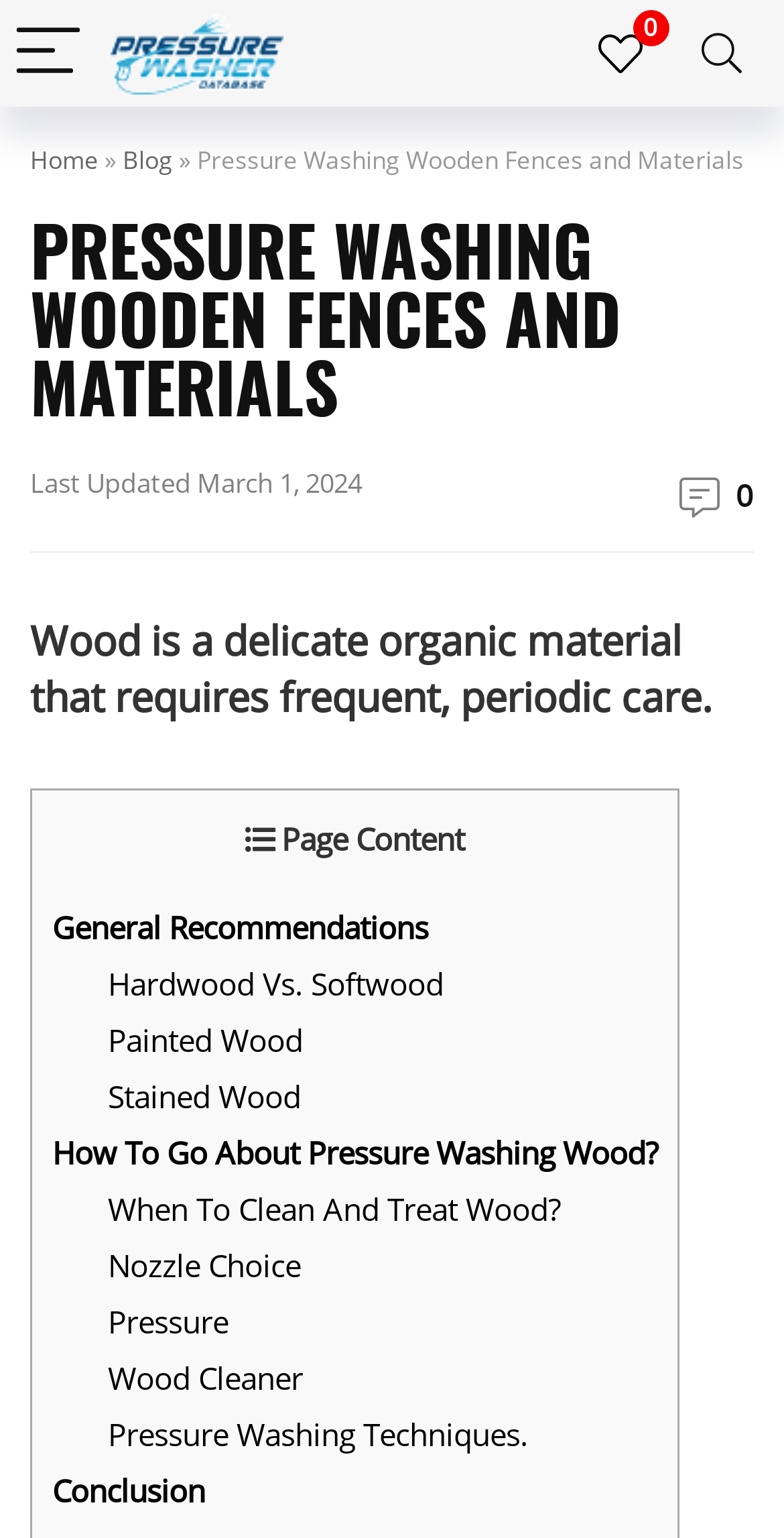Using the information shown in the image, answer the question with as much detail as possible: What is the last updated date of the article?

I found the last updated date of the article by looking at the text 'Last Updated March 1, 2024' located at the top of the webpage, below the main heading.